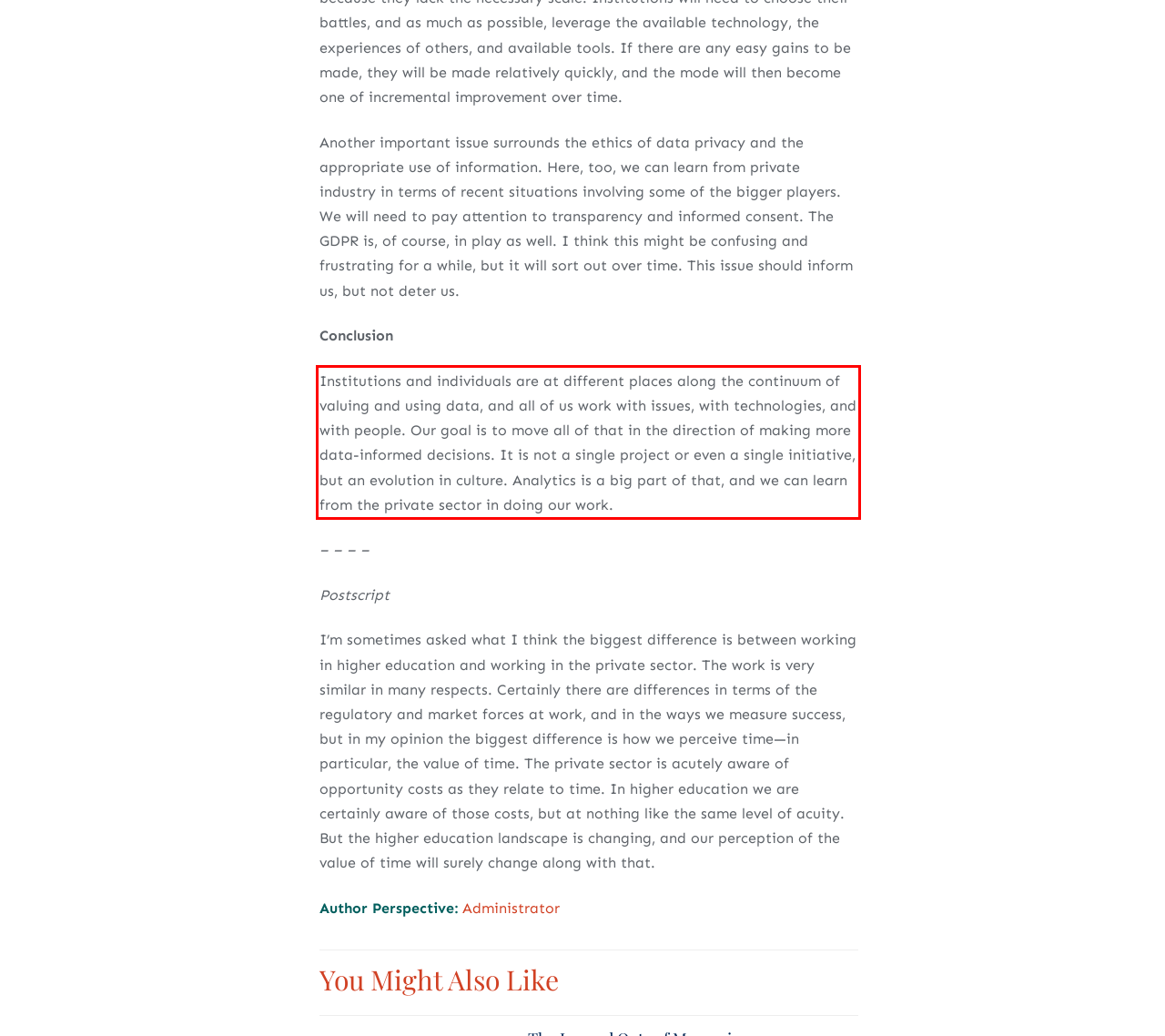Within the screenshot of a webpage, identify the red bounding box and perform OCR to capture the text content it contains.

Institutions and individuals are at different places along the continuum of valuing and using data, and all of us work with issues, with technologies, and with people. Our goal is to move all of that in the direction of making more data-informed decisions. It is not a single project or even a single initiative, but an evolution in culture. Analytics is a big part of that, and we can learn from the private sector in doing our work.